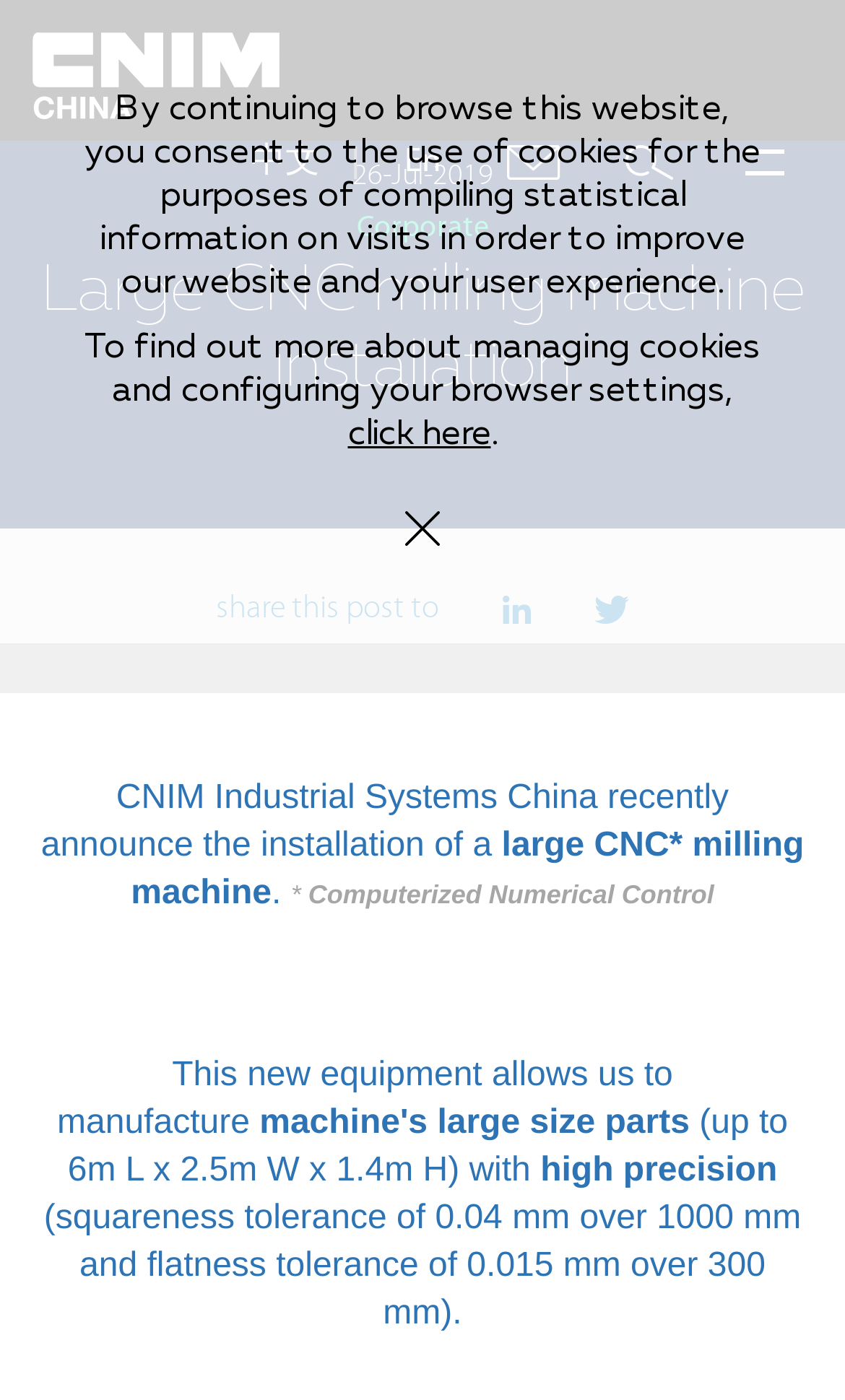Please determine the headline of the webpage and provide its content.

Large CNC milling machine installation